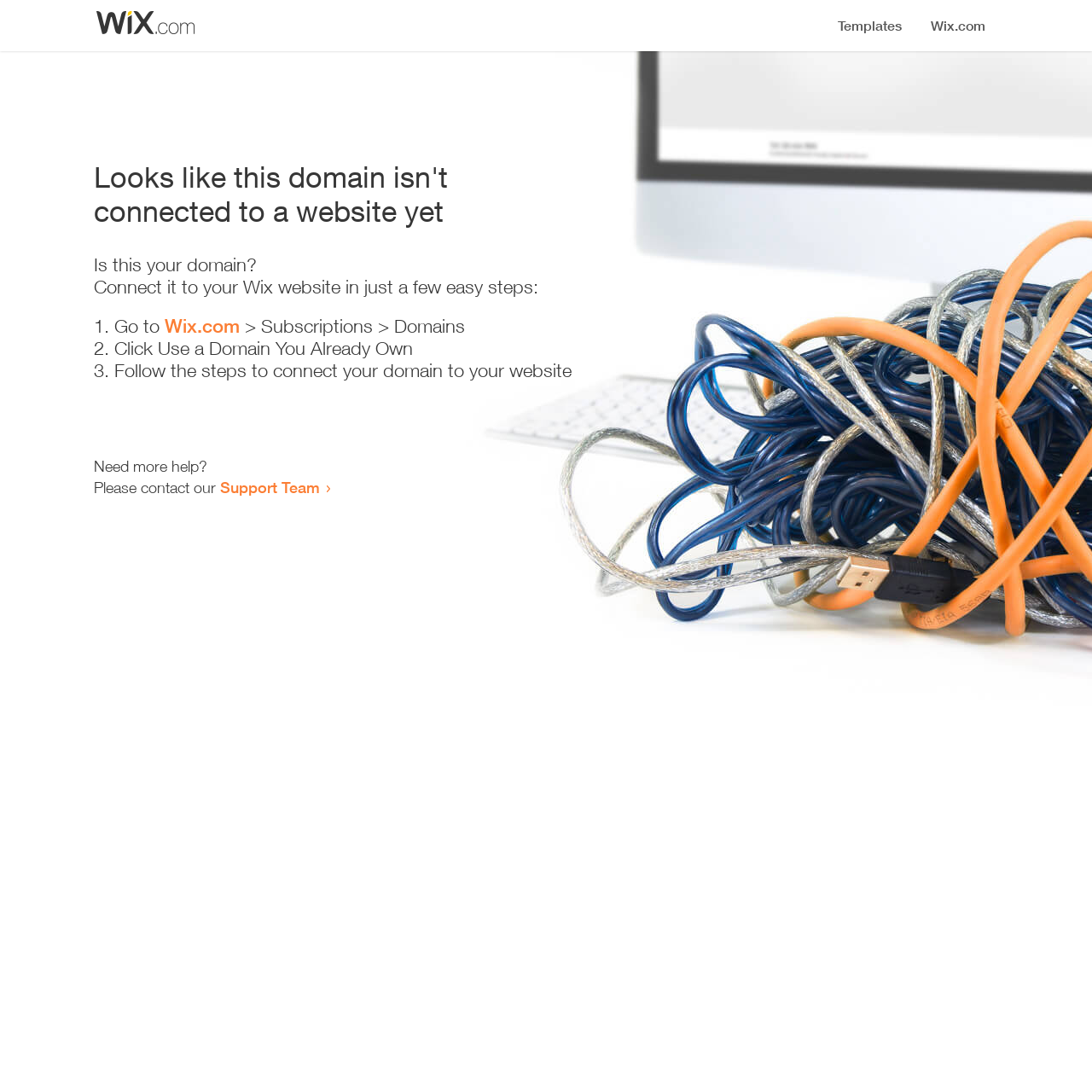Locate the bounding box coordinates for the element described below: "Ecosocialist Bookshelf, December 2021". The coordinates must be four float values between 0 and 1, formatted as [left, top, right, bottom].

None